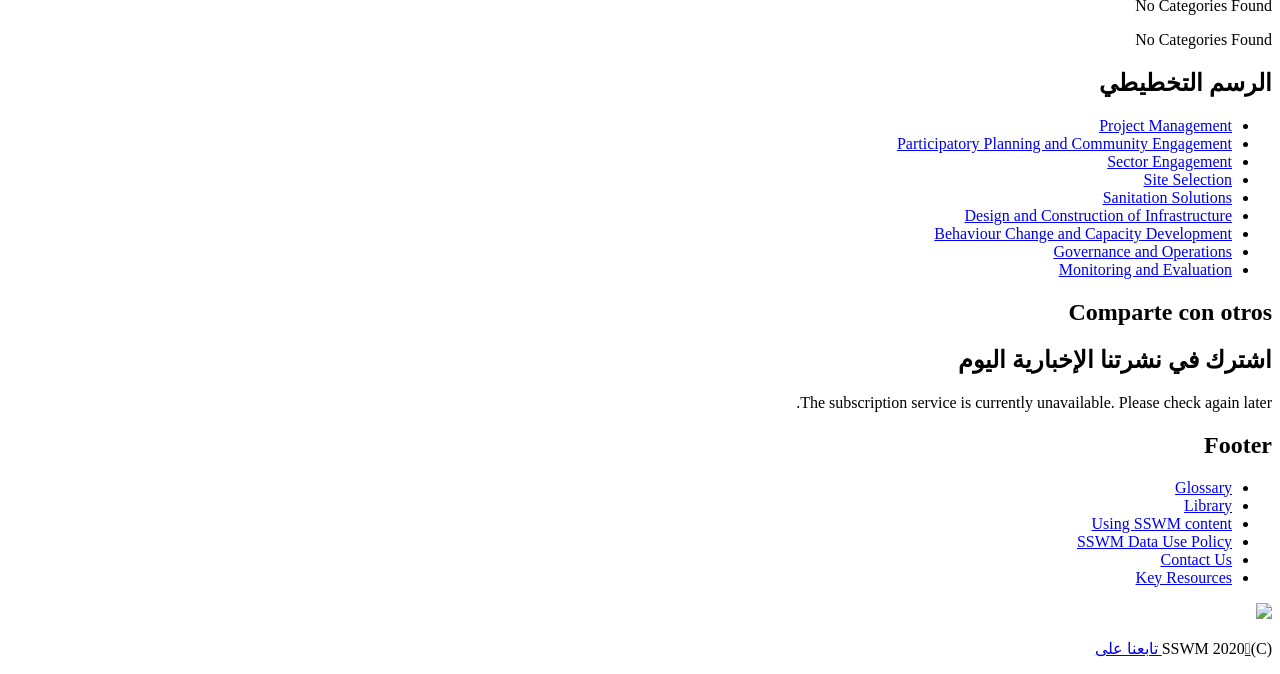Please find the bounding box coordinates of the clickable region needed to complete the following instruction: "Click on Participatory Planning and Community Engagement". The bounding box coordinates must consist of four float numbers between 0 and 1, i.e., [left, top, right, bottom].

[0.701, 0.2, 0.962, 0.226]